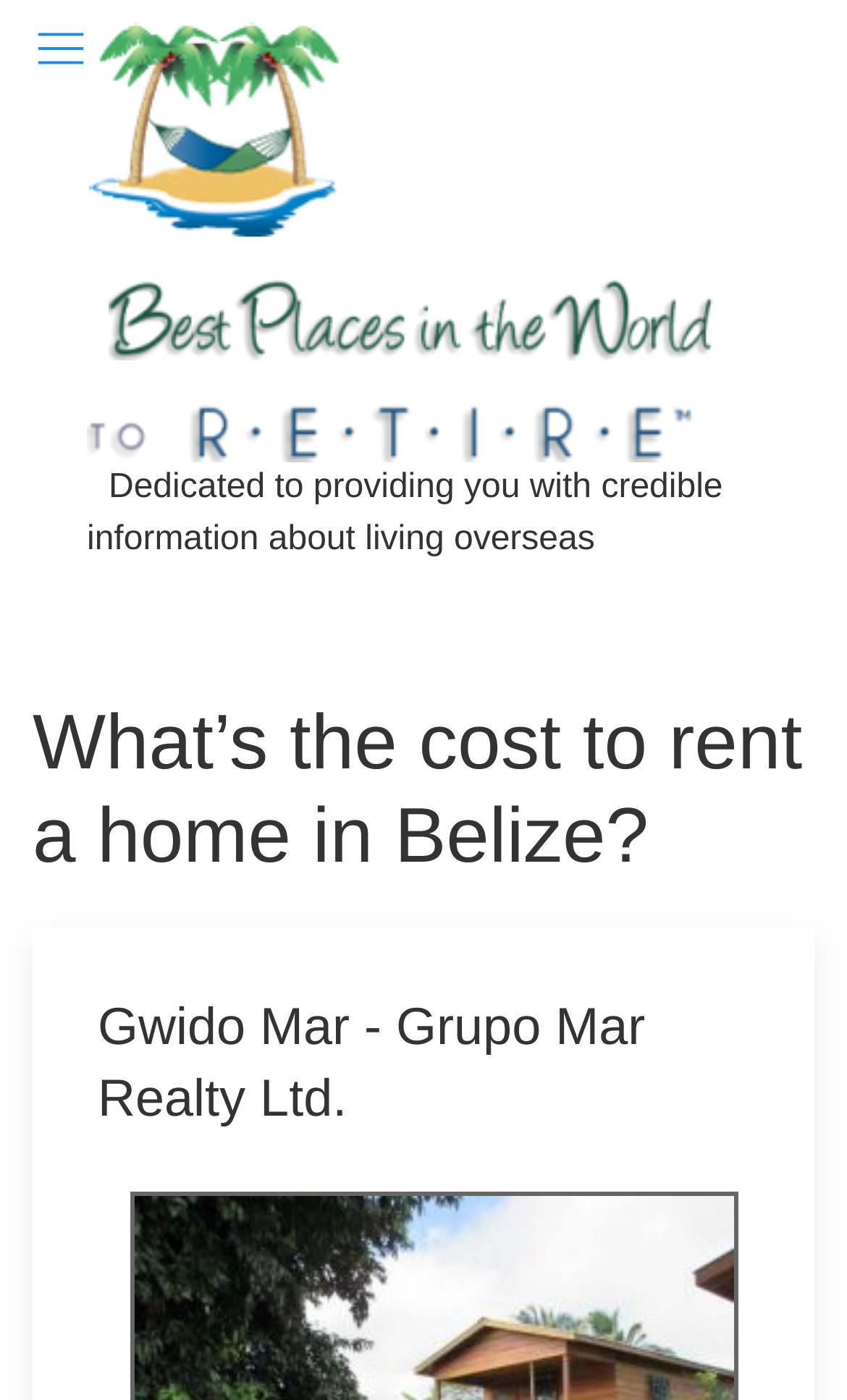Reply to the question with a single word or phrase:
What is the topic of the webpage?

Belize Apartment Rental Cost